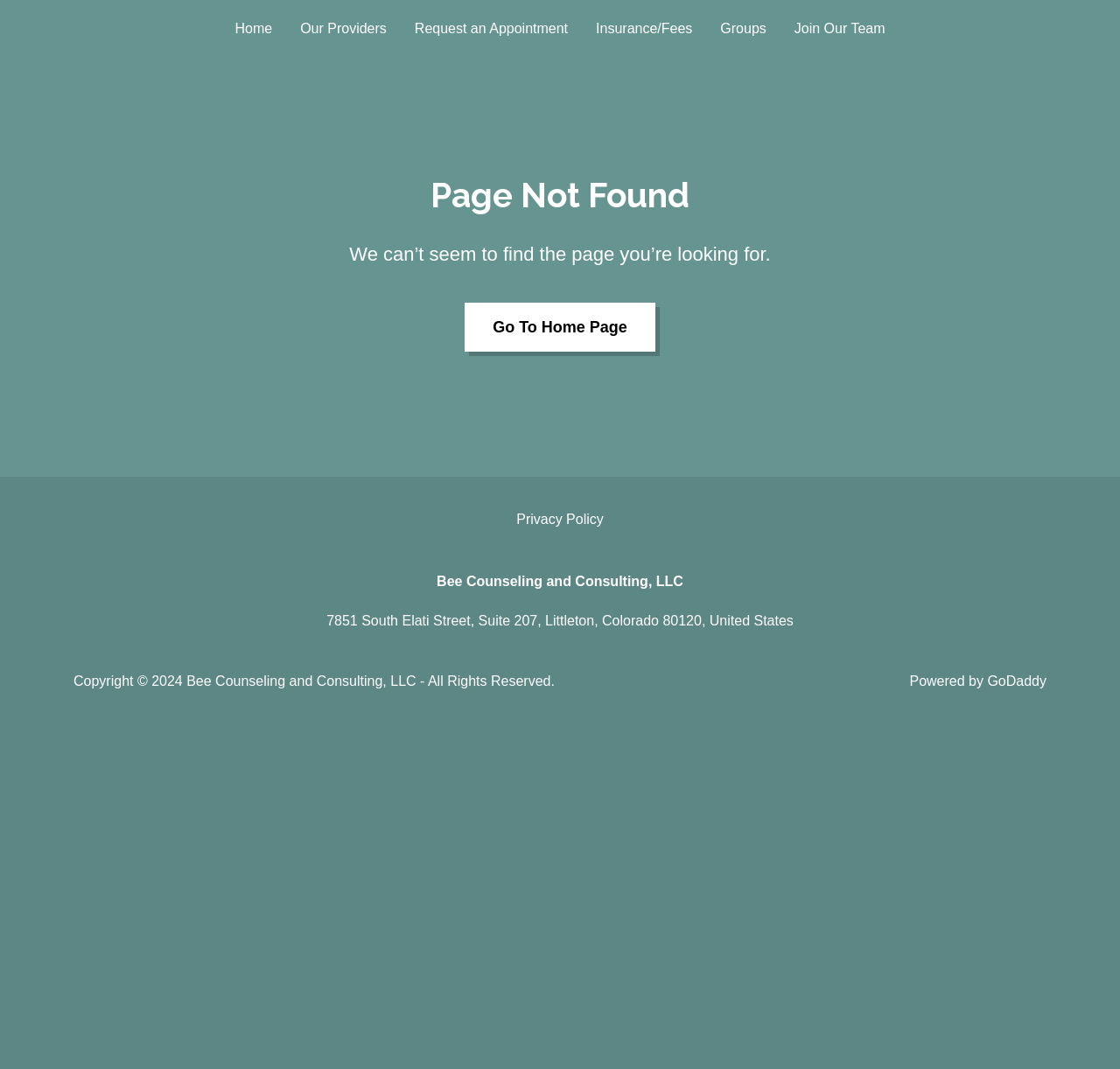Please find the bounding box coordinates of the element's region to be clicked to carry out this instruction: "Go to home page".

[0.415, 0.283, 0.585, 0.329]